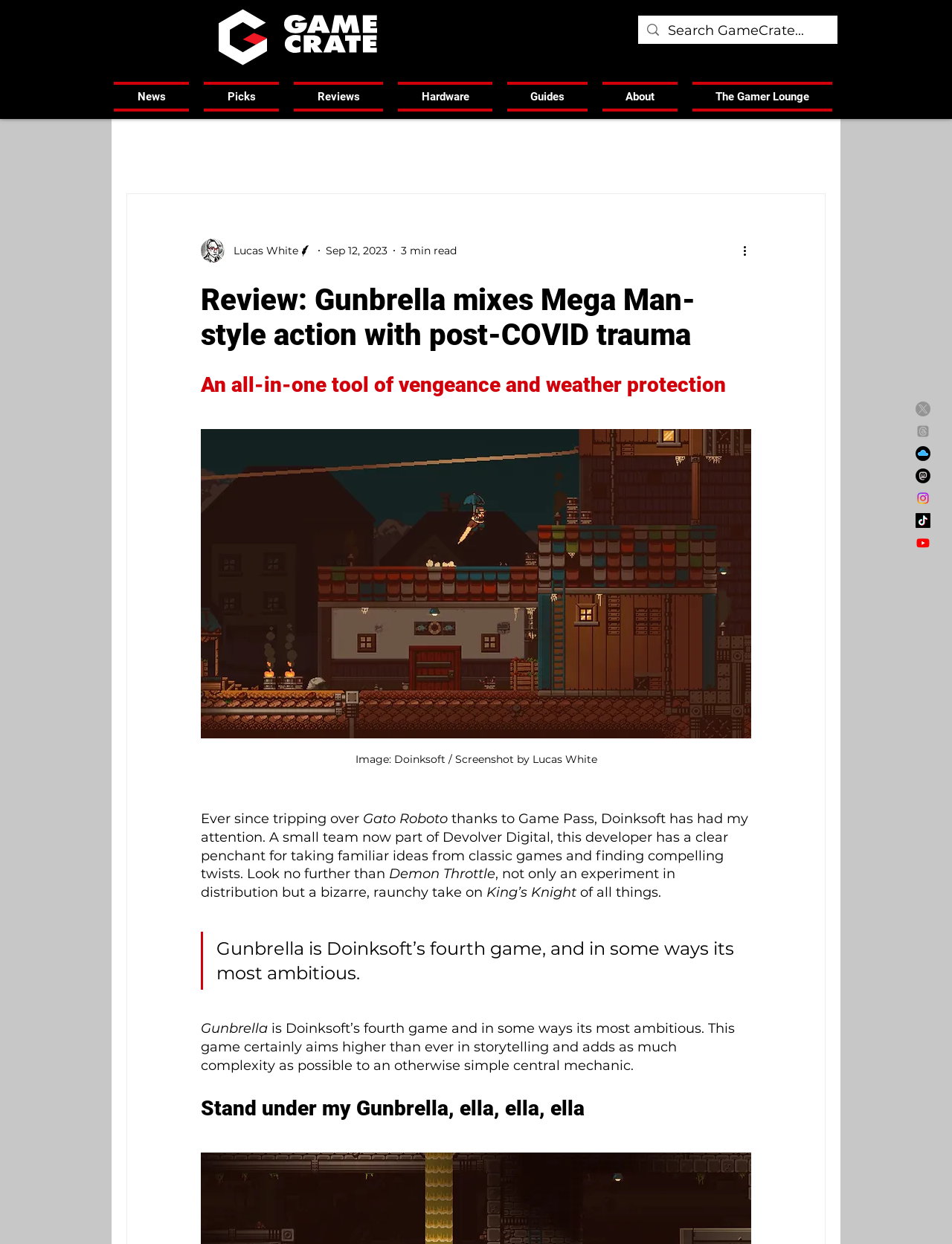Could you highlight the region that needs to be clicked to execute the instruction: "Check the social media links"?

[0.962, 0.323, 0.977, 0.442]